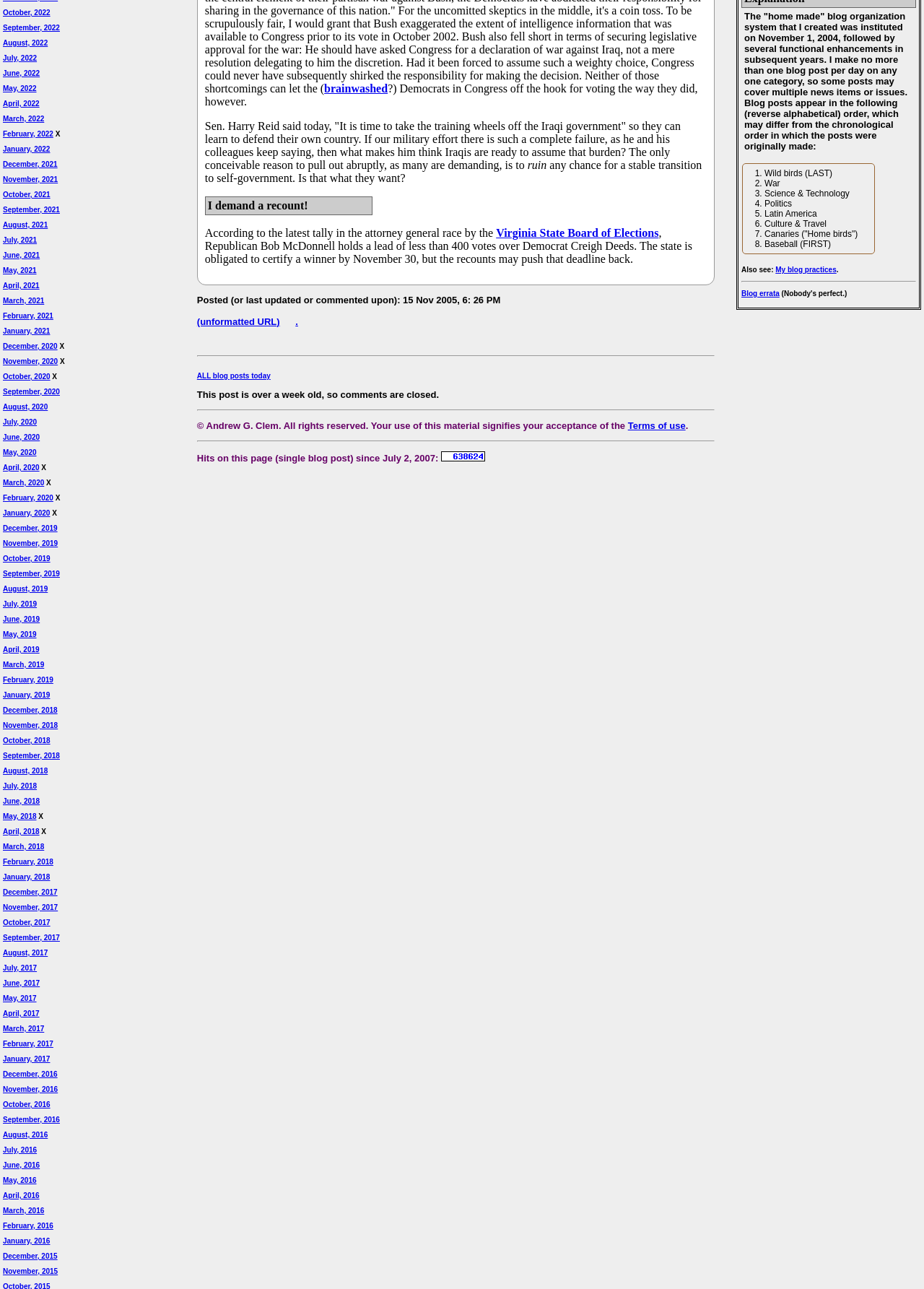Please find the bounding box for the UI element described by: "Our Mission".

None